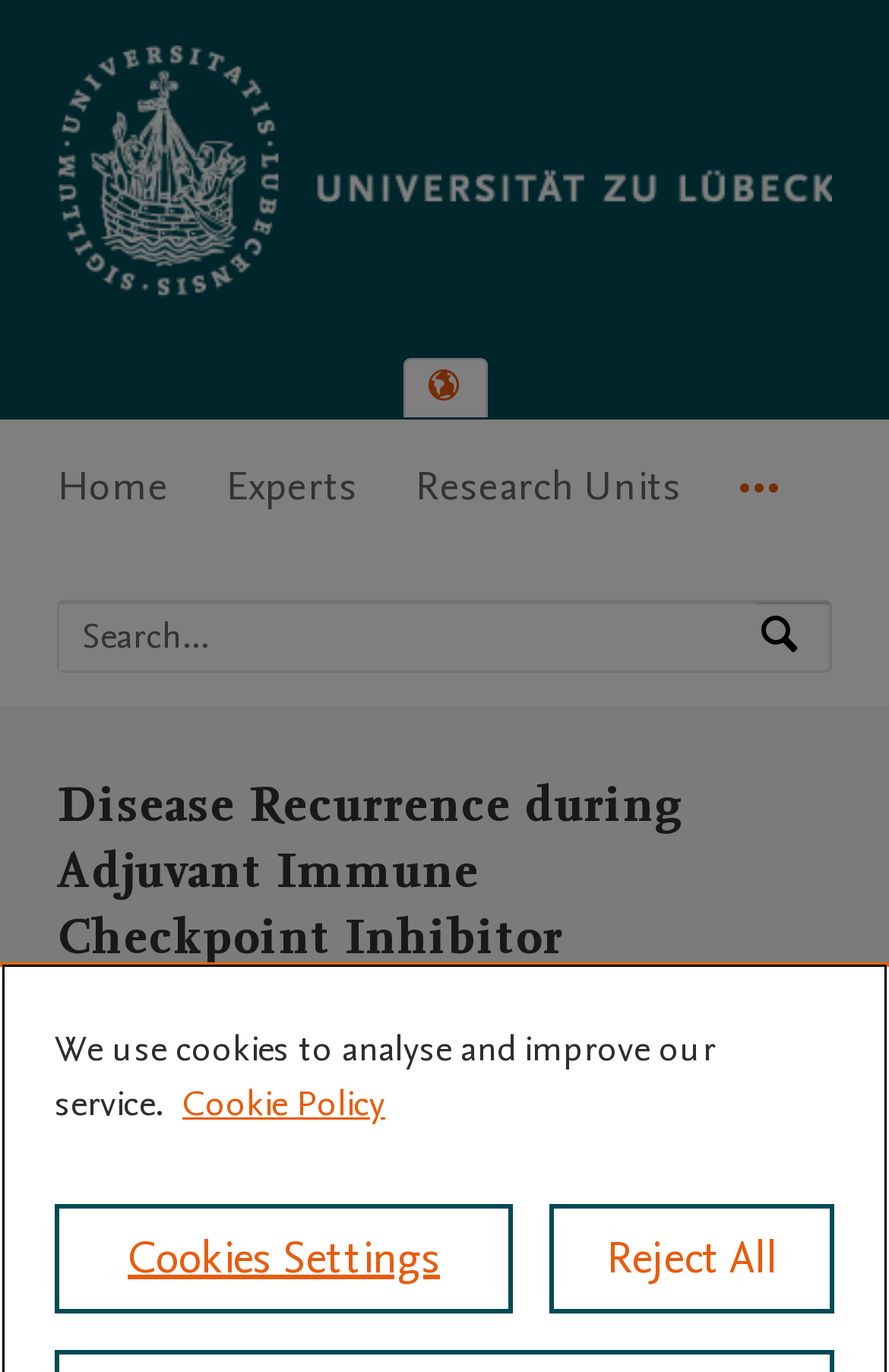Find and generate the main title of the webpage.

Disease Recurrence during Adjuvant Immune Checkpoint Inhibitor Treatment in Metastatic Melanoma: Clinical, Laboratory, and Radiological Characteristics in Patients from a Single Tertiary Referral Center